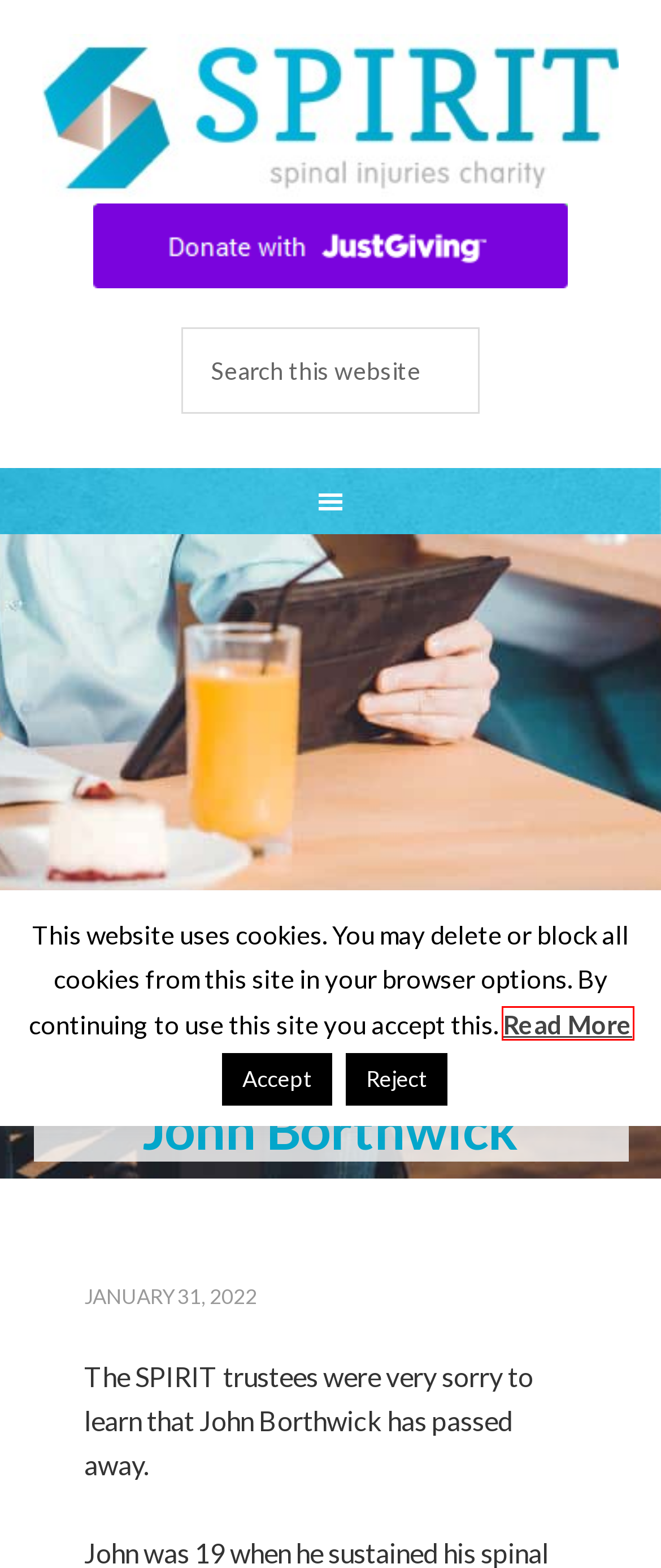Examine the screenshot of a webpage featuring a red bounding box and identify the best matching webpage description for the new page that results from clicking the element within the box. Here are the options:
A. SPIRIT Trustees | Spinal Injuries Charity
B. Site Map | Spinal Injuries Charity
C. Web Design | Website Builder | Hosting & SEO | Silver Websites
D. Resources | Spinal Injuries Charity
E. Spinal Injuries Charity | SPIRIT
F. Privacy | Spinal Injuries Charity
G. H.R.H Queen Elizabeth II | Spinal Injuries Charity
H. Spinal Cord Injury | Spinal Injuries Charity

F